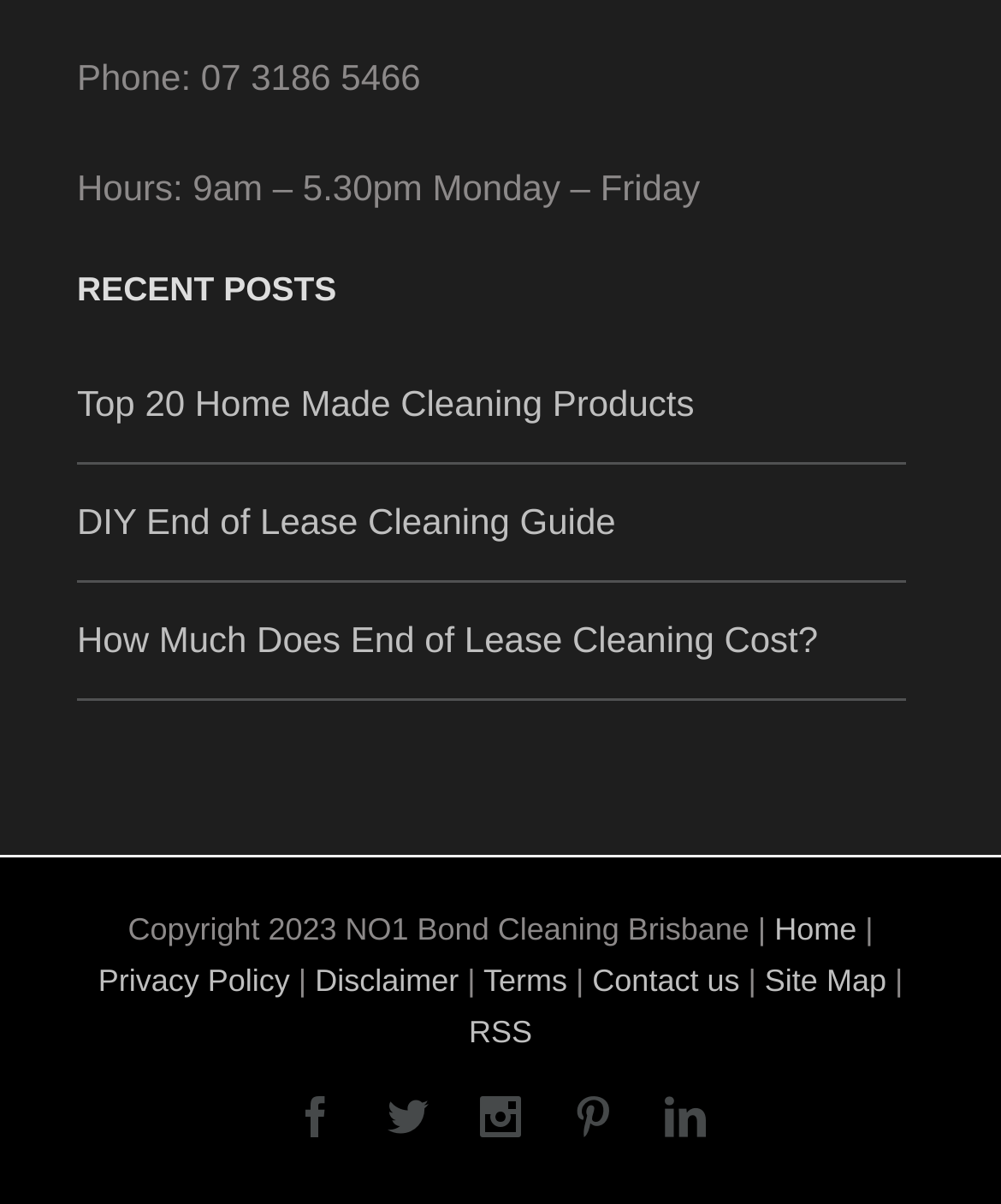Provide a thorough and detailed response to the question by examining the image: 
What is the copyright year?

The copyright year can be found at the bottom of the webpage, in the static text element 'Copyright 2023 NO1 Bond Cleaning Brisbane |'.